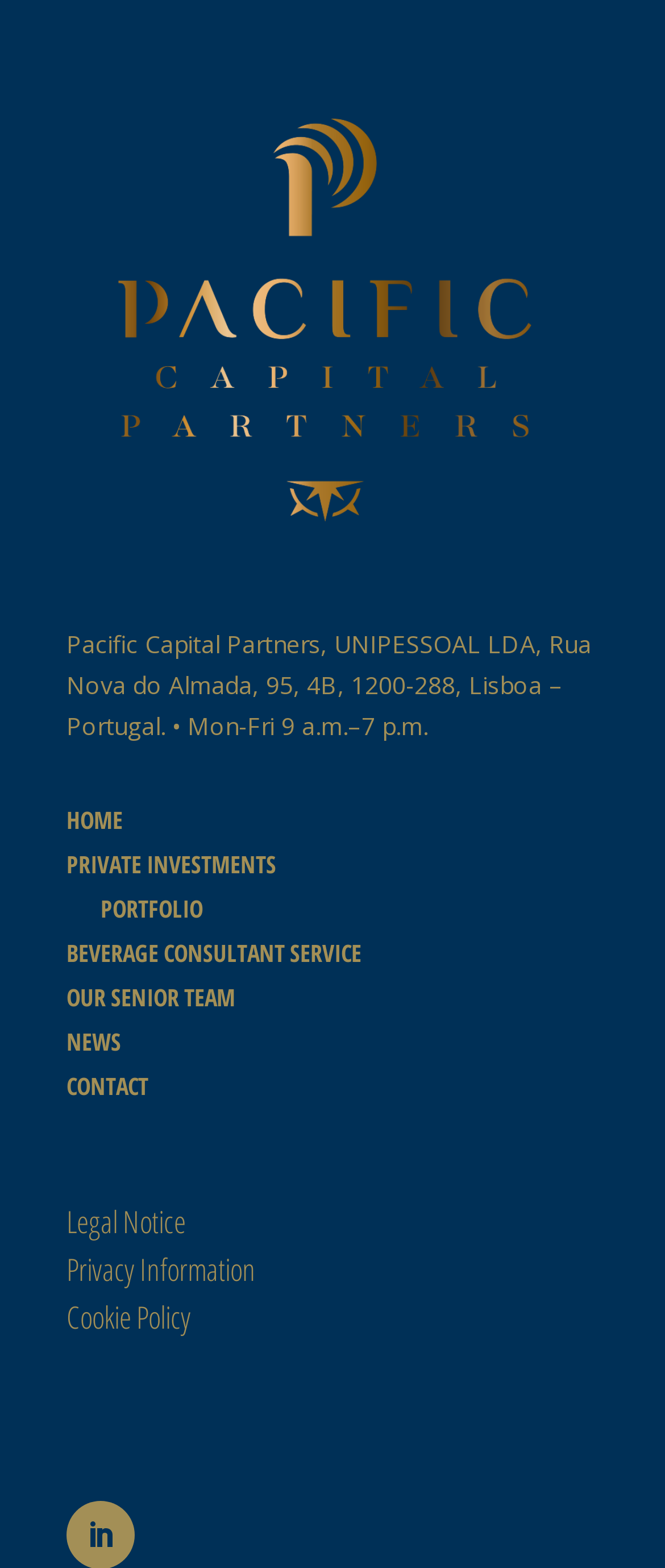Specify the bounding box coordinates of the element's area that should be clicked to execute the given instruction: "read news". The coordinates should be four float numbers between 0 and 1, i.e., [left, top, right, bottom].

[0.1, 0.653, 0.182, 0.674]